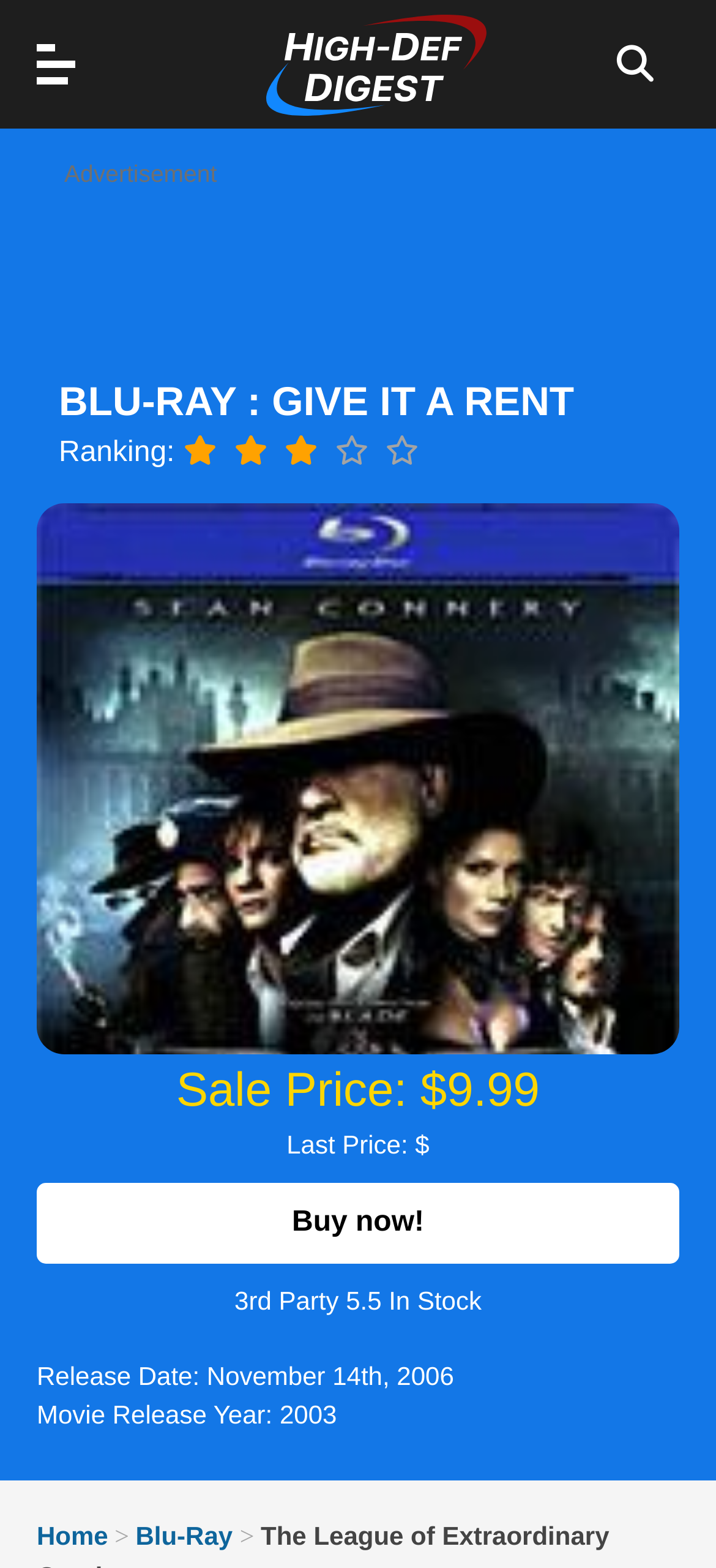Using the provided description Release Dates, find the bounding box coordinates for the UI element. Provide the coordinates in (top-left x, top-left y, bottom-right x, bottom-right y) format, ensuring all values are between 0 and 1.

[0.0, 0.467, 0.097, 0.559]